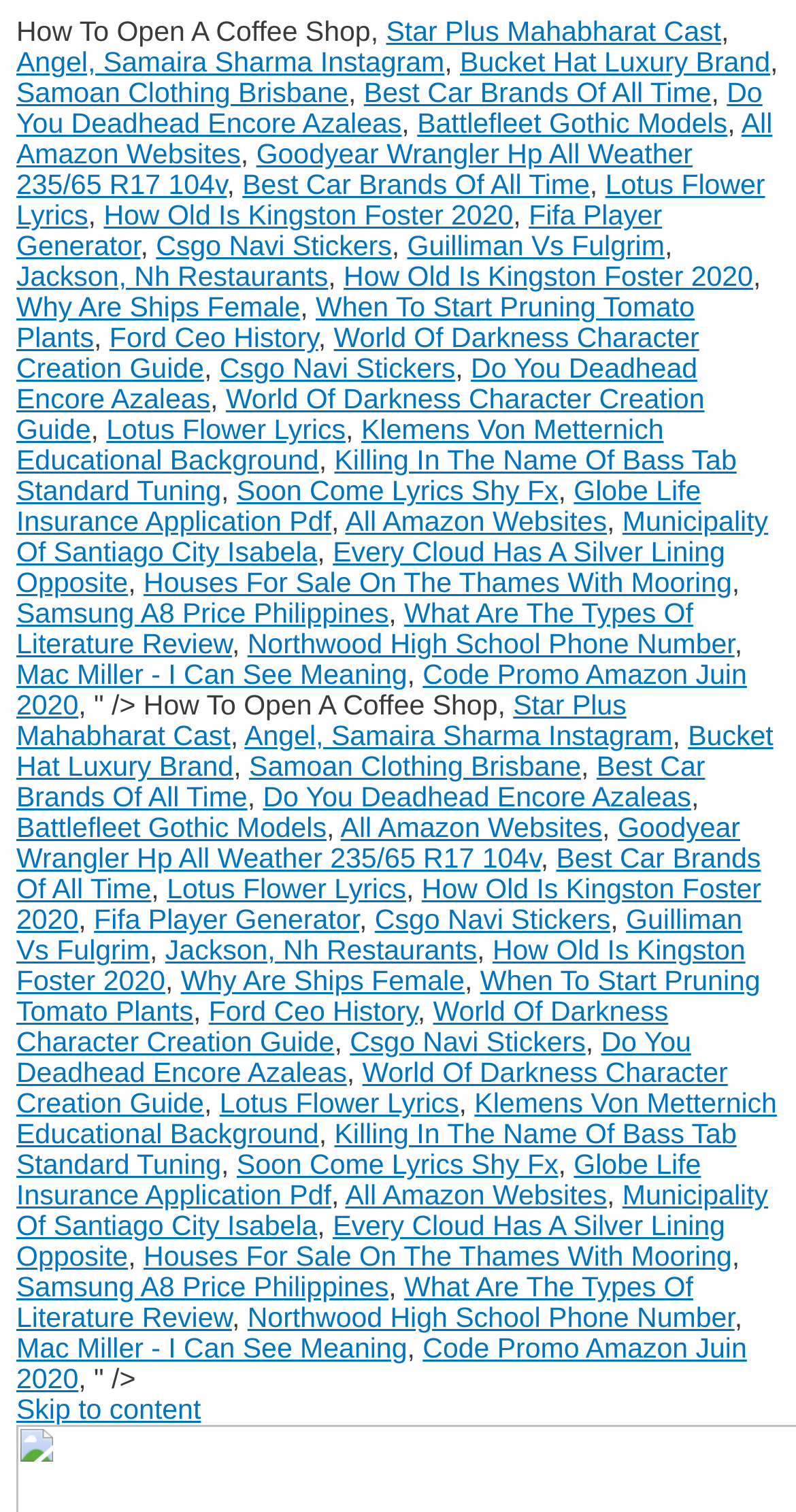Bounding box coordinates are to be given in the format (top-left x, top-left y, bottom-right x, bottom-right y). All values must be floating point numbers between 0 and 1. Provide the bounding box coordinate for the UI element described as: Fifa Player Generator

[0.021, 0.132, 0.832, 0.173]